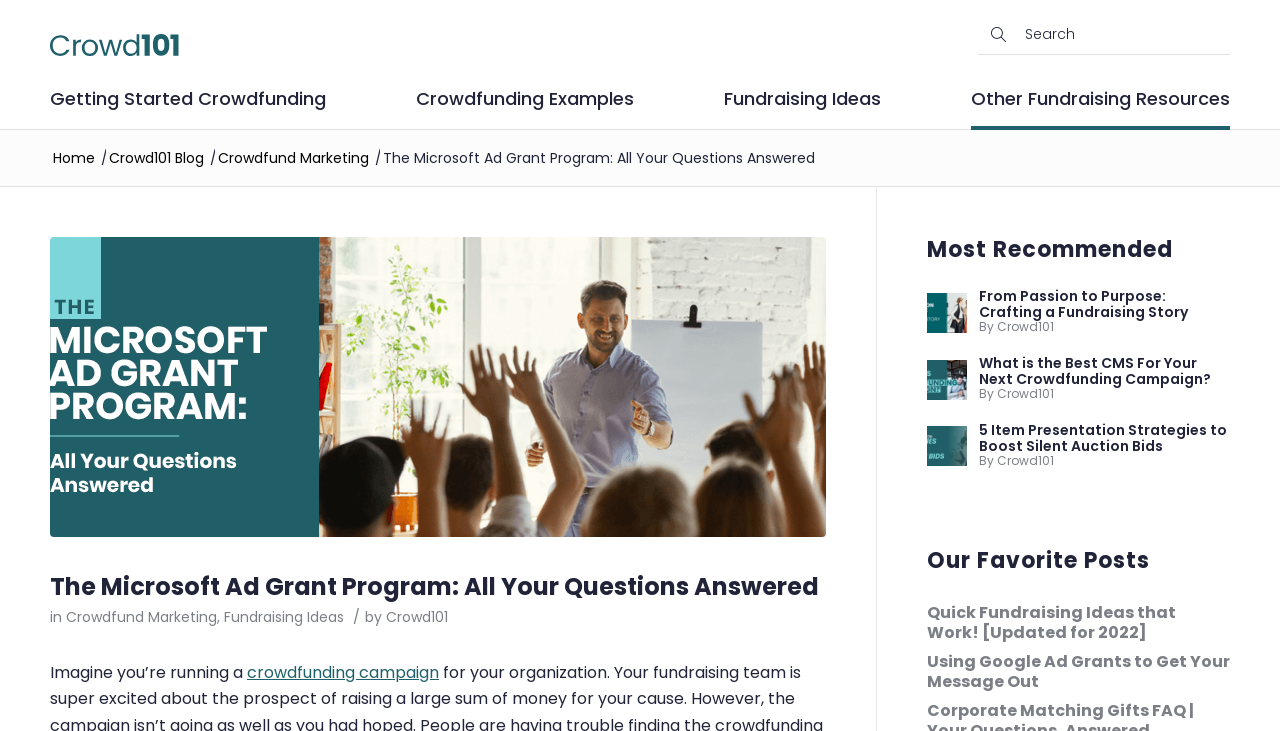Provide a one-word or short-phrase response to the question:
What is the purpose of the search button?

To search